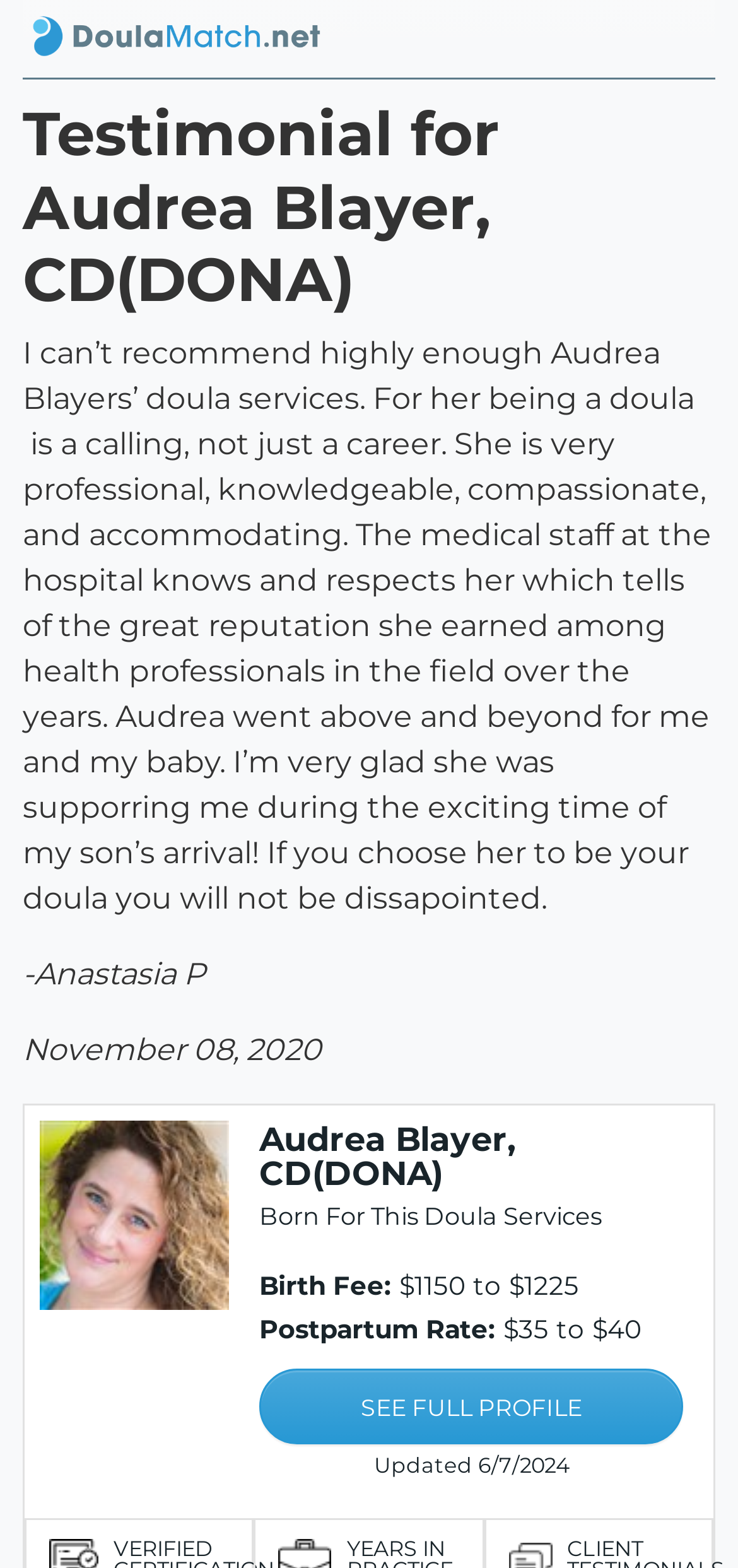What is the postpartum rate range for Audrea Blayer's services?
Respond to the question with a single word or phrase according to the image.

$35 to $40